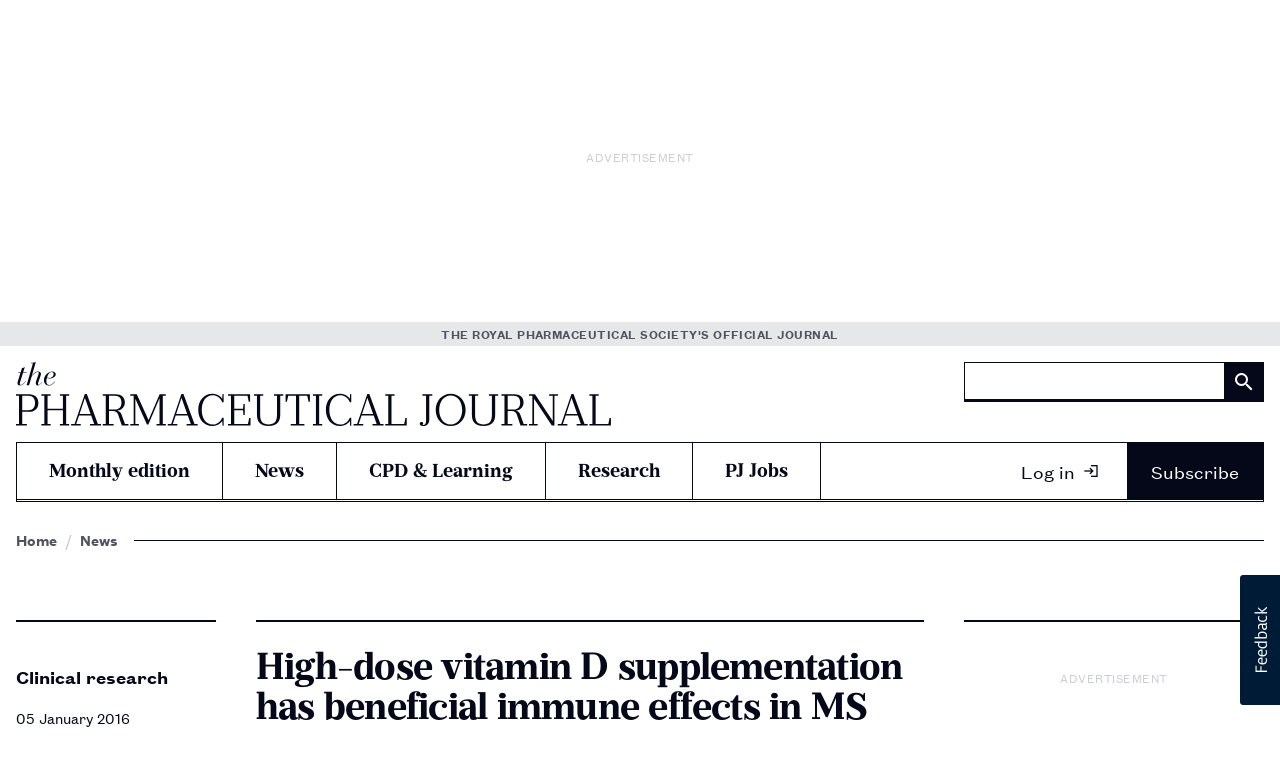Determine the bounding box coordinates for the UI element matching this description: "PJ Jobs".

[0.541, 0.584, 0.641, 0.657]